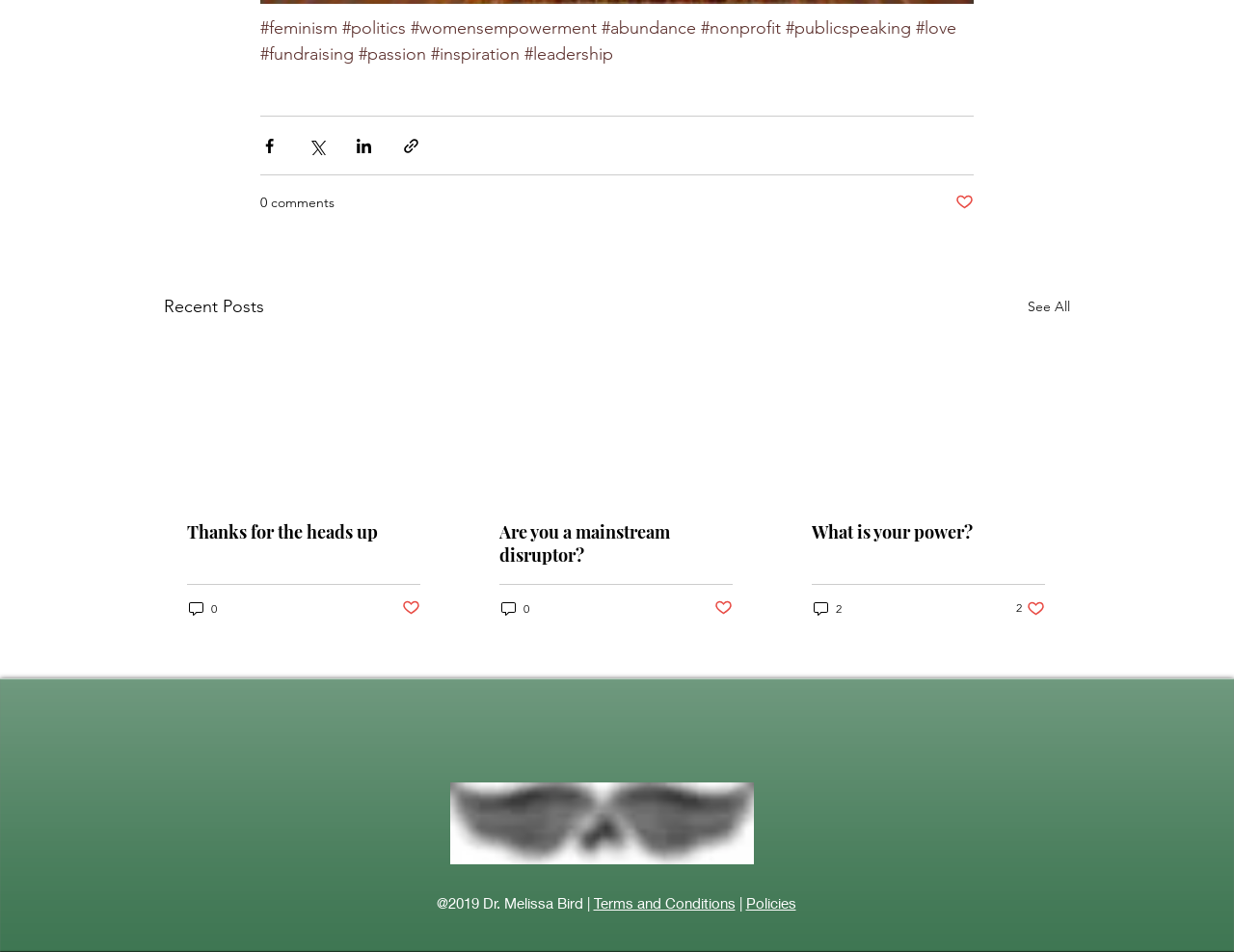Please identify the bounding box coordinates of the clickable element to fulfill the following instruction: "Share via Facebook". The coordinates should be four float numbers between 0 and 1, i.e., [left, top, right, bottom].

[0.211, 0.144, 0.226, 0.163]